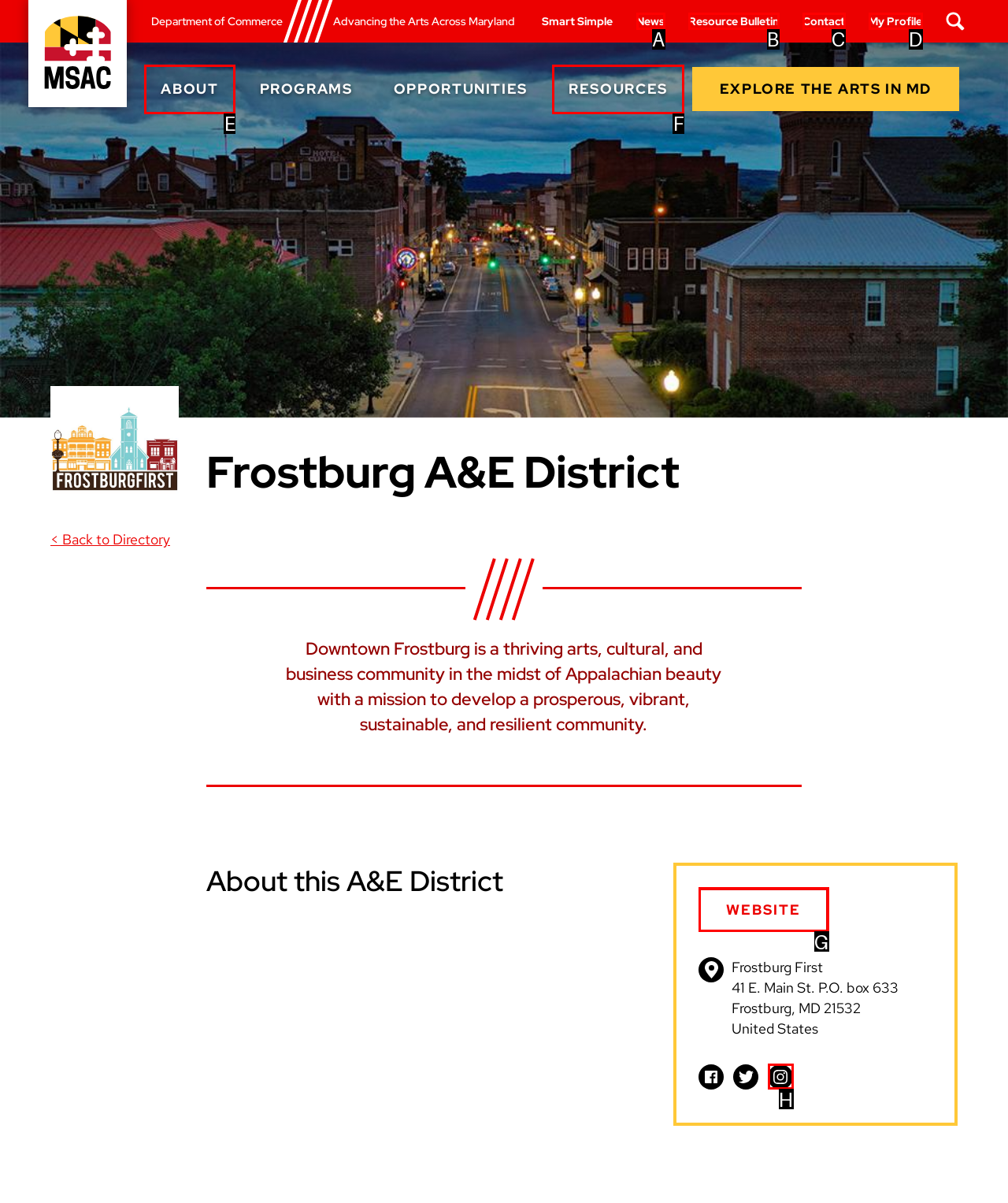Select the option that corresponds to the description: About me
Respond with the letter of the matching choice from the options provided.

None